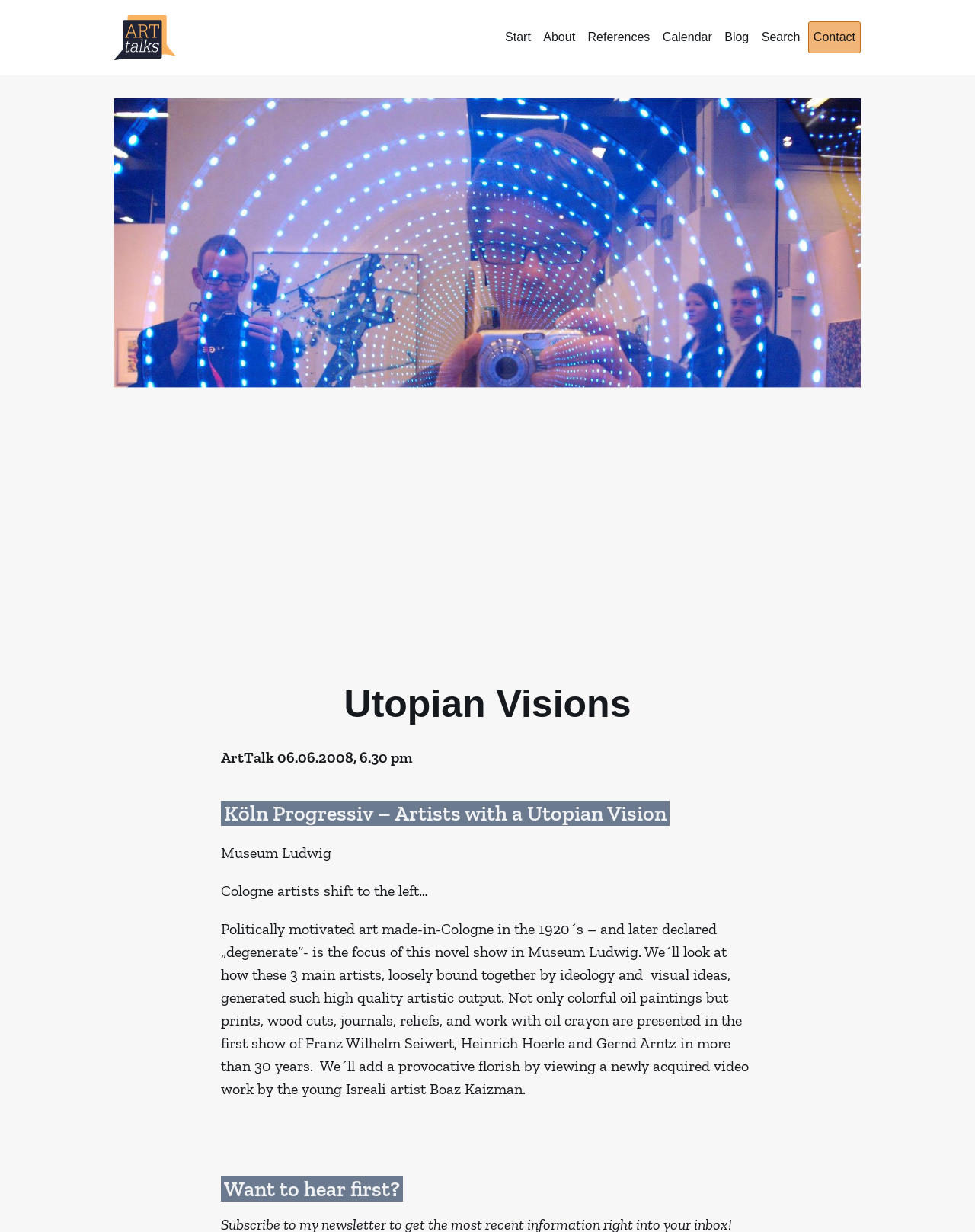Carefully examine the image and provide an in-depth answer to the question: How many artists are mentioned in the webpage?

I found the answer by looking at the StaticText elements that mention the names of the artists, specifically Franz Wilhelm Seiwert, Heinrich Hoerle, Gernd Arntz, and Boaz Kaizman.